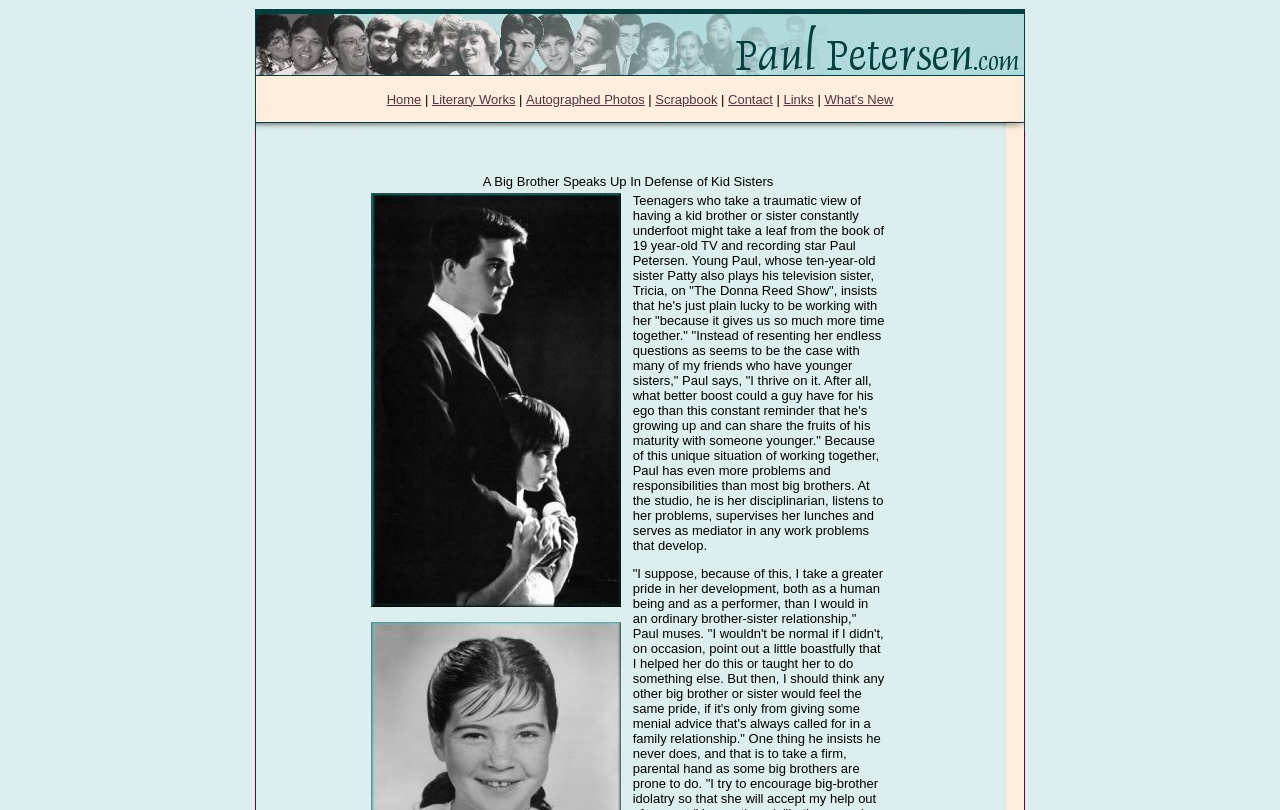Give a concise answer using one word or a phrase to the following question:
What type of content is available on this website?

Literary works and photos